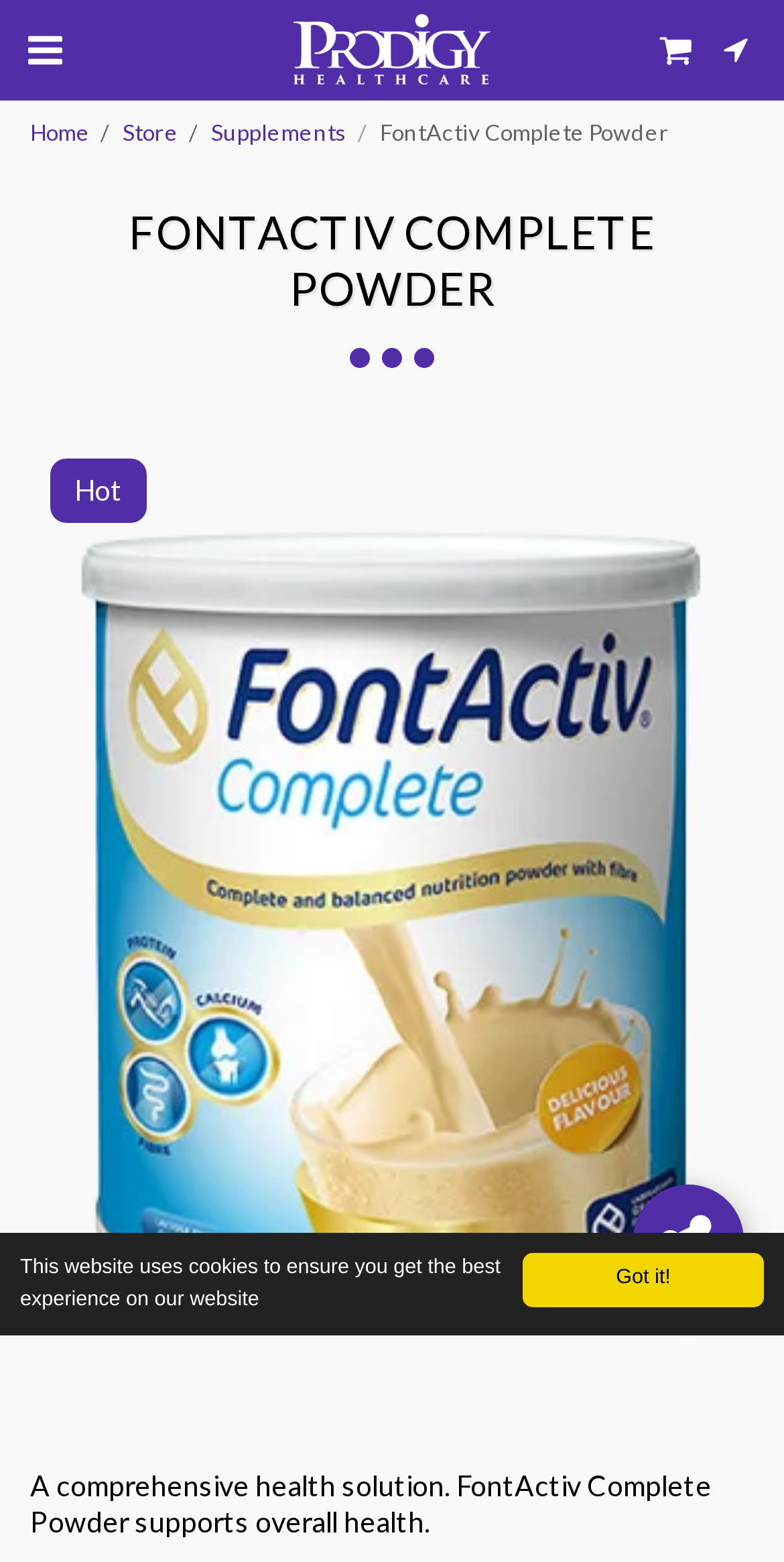Identify the bounding box of the UI element described as follows: "Food & Drink". Provide the coordinates as four float numbers in the range of 0 to 1 [left, top, right, bottom].

None